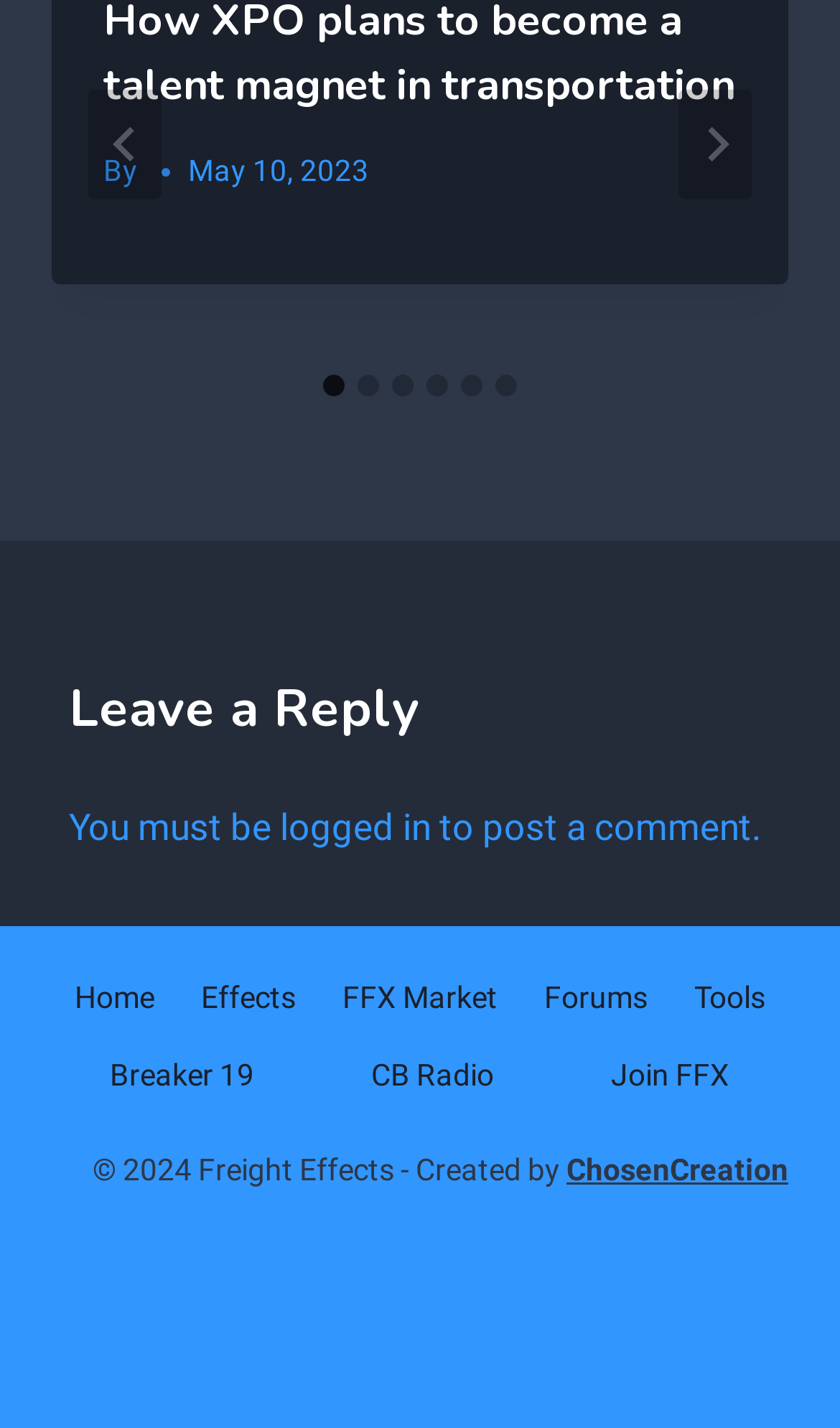What is the date mentioned on the webpage?
Please answer the question with as much detail and depth as you can.

The date 'May 10, 2023' is mentioned on the webpage, which could be the date of publication, update, or some other relevant event. It is displayed in the format 'By [date]'.